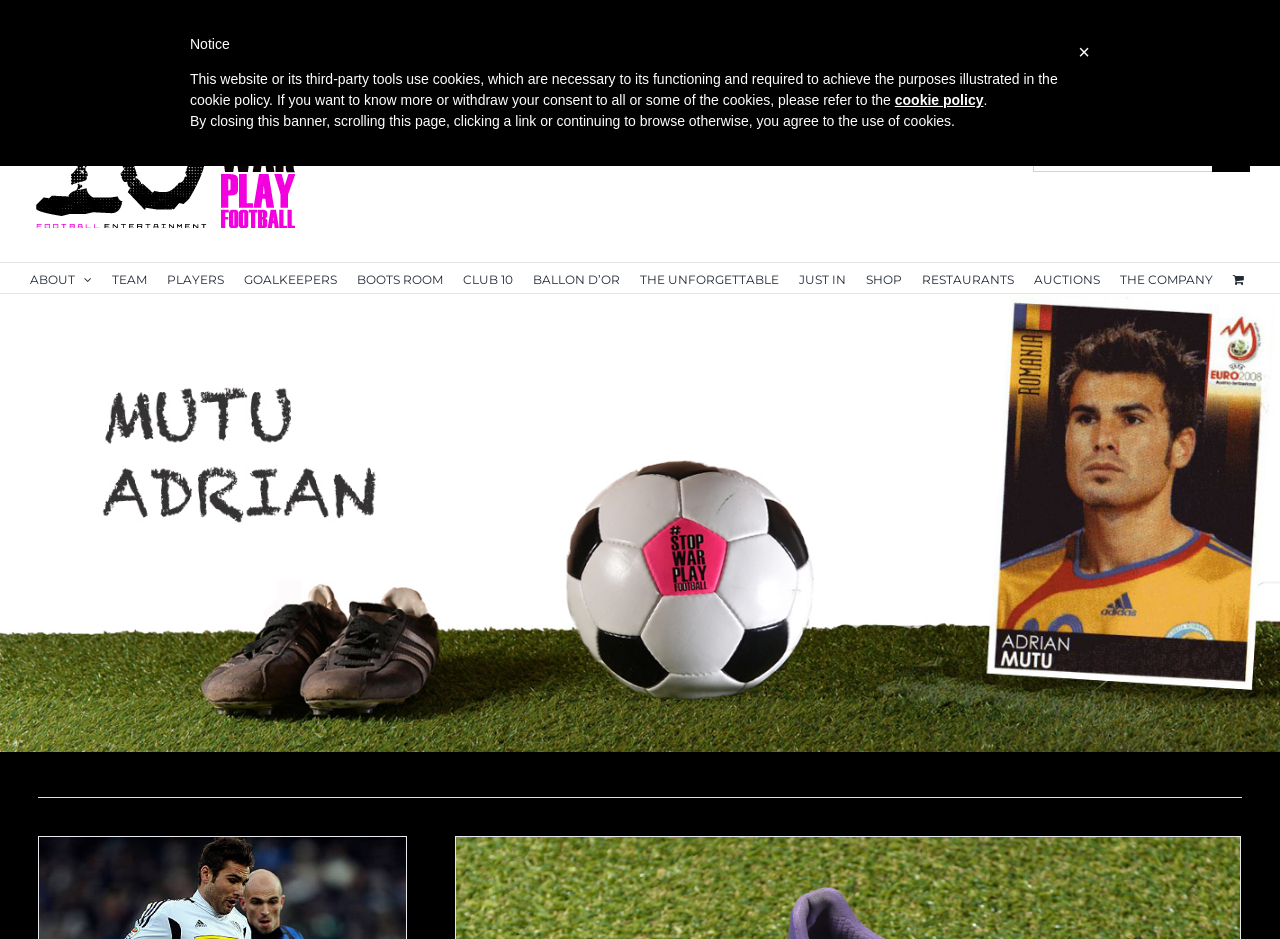What is the last main menu item?
Using the image as a reference, answer with just one word or a short phrase.

THE COMPANY